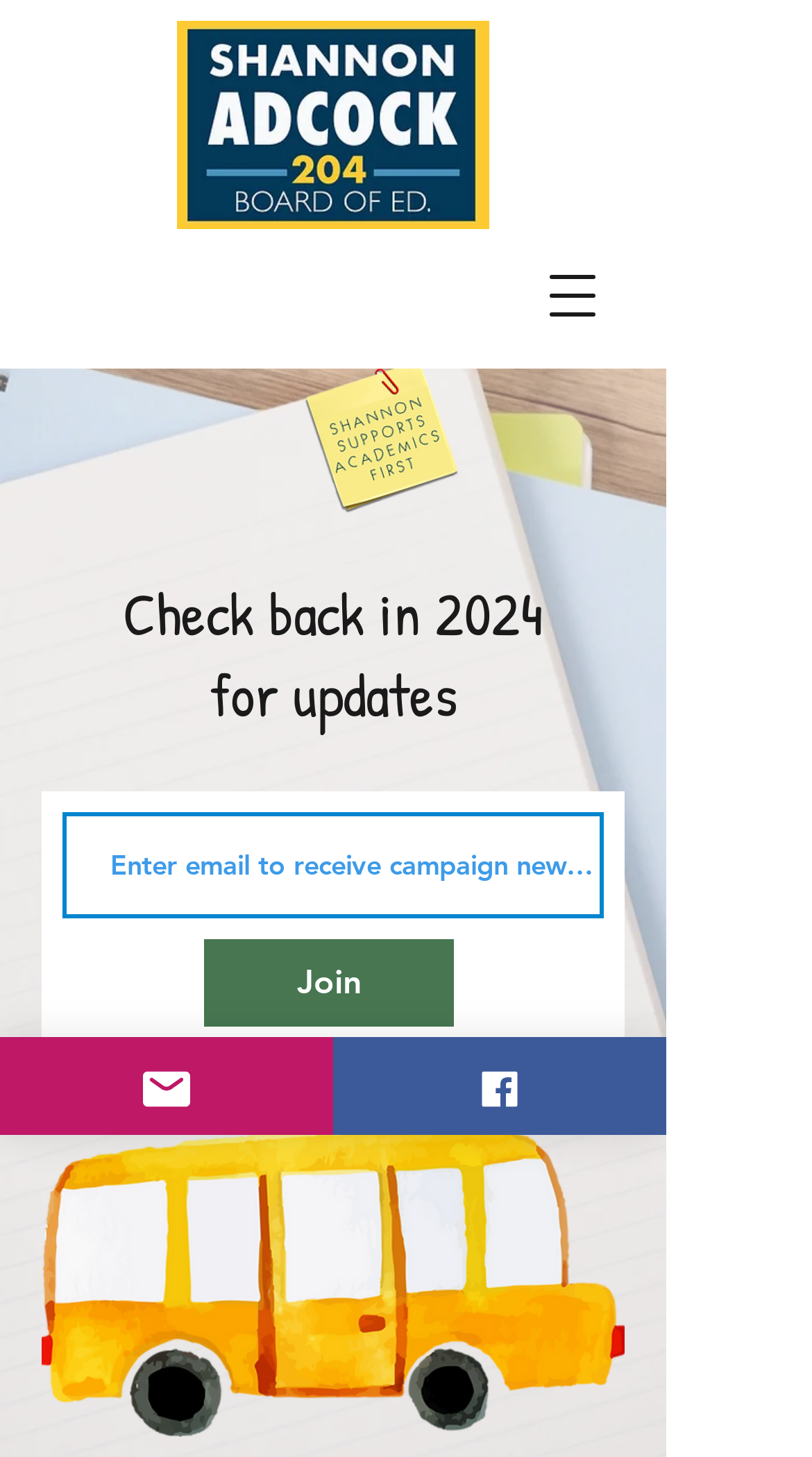Determine the bounding box coordinates for the UI element described. Format the coordinates as (top-left x, top-left y, bottom-right x, bottom-right y) and ensure all values are between 0 and 1. Element description: aria-label="Open navigation menu"

[0.641, 0.167, 0.769, 0.239]